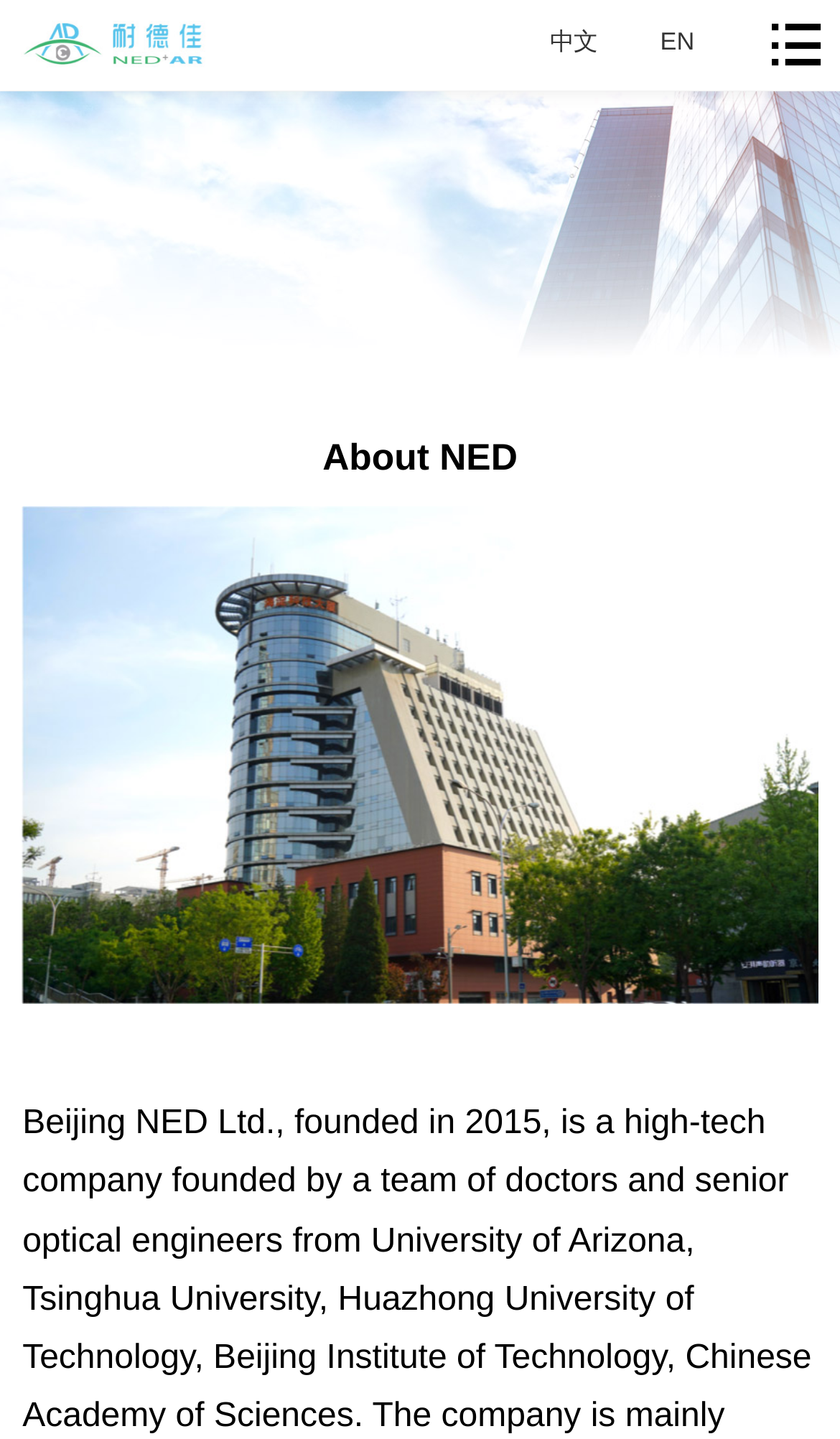Bounding box coordinates are given in the format (top-left x, top-left y, bottom-right x, bottom-right y). All values should be floating point numbers between 0 and 1. Provide the bounding box coordinate for the UI element described as: (918) 994-7776

None